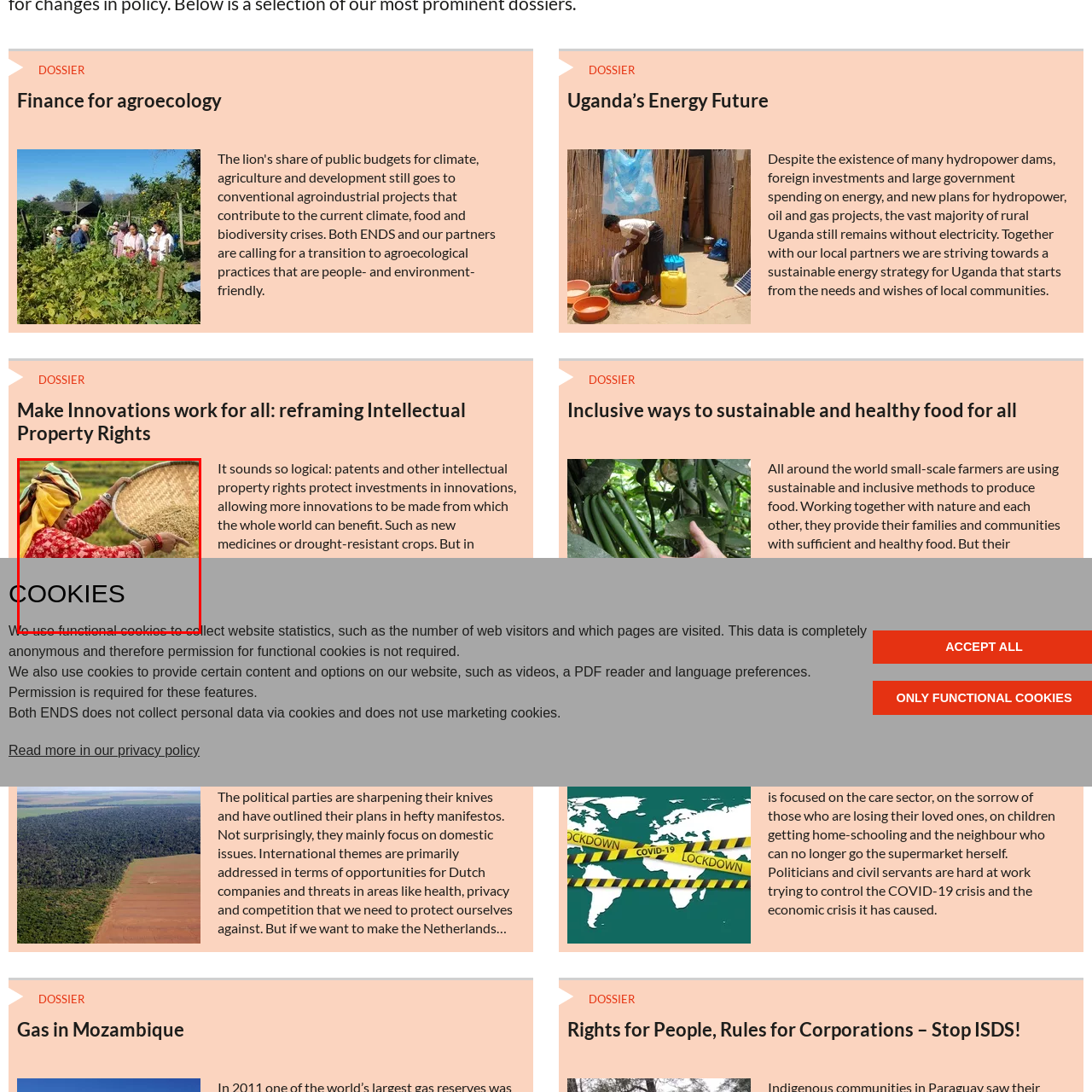What is the importance of the agricultural technique shown?
Focus on the section of the image outlined in red and give a thorough answer to the question.

The image highlights sustainable farming practices and the dedication of small-scale farmers to environmentally friendly food production methods, which suggests that the agricultural technique shown is important for supporting local communities and promoting sustainability.